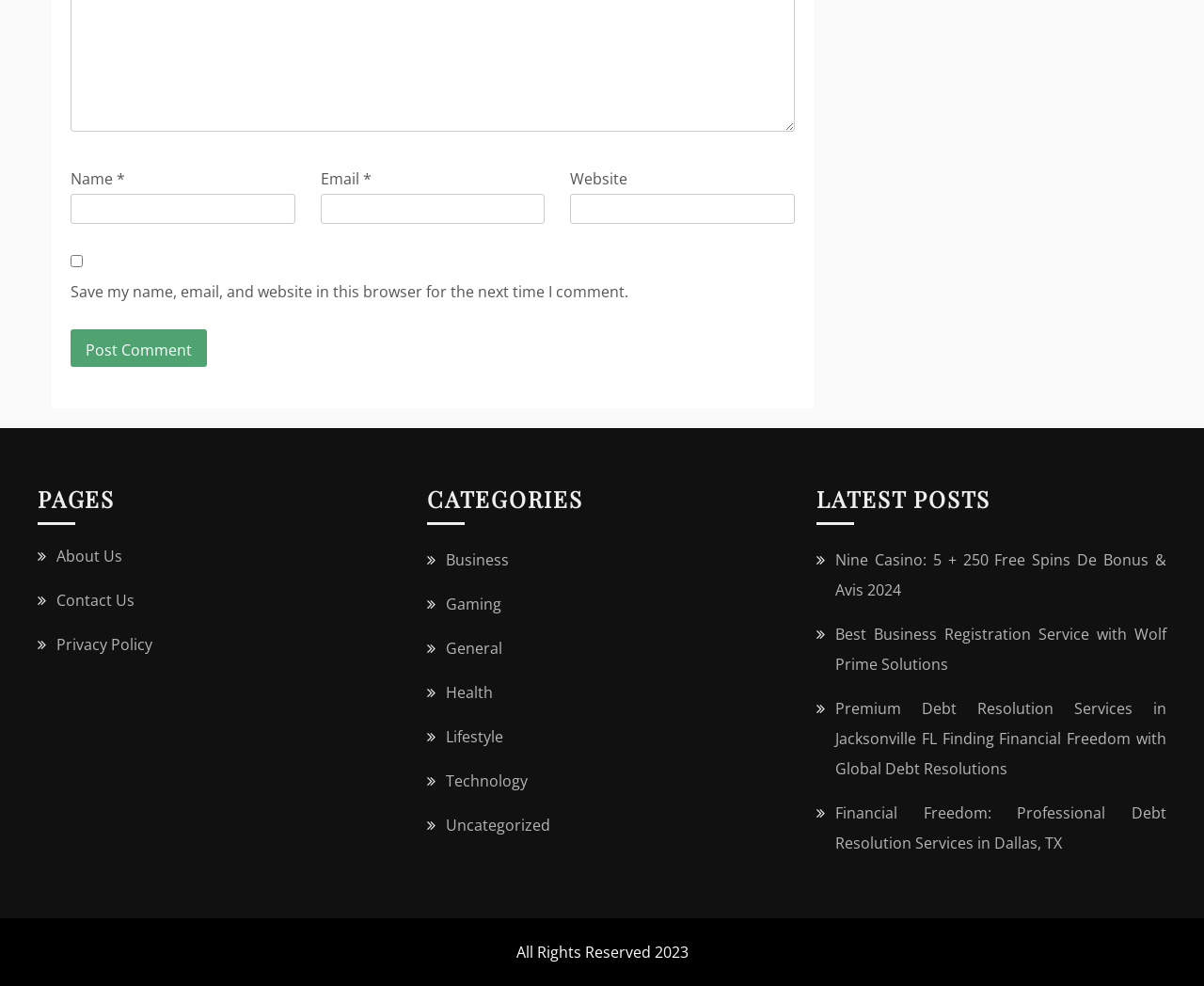What is the purpose of the checkbox?
Based on the content of the image, thoroughly explain and answer the question.

The checkbox is labeled 'Save my name, email, and website in this browser for the next time I comment.' This suggests that its purpose is to save the user's comment information for future use.